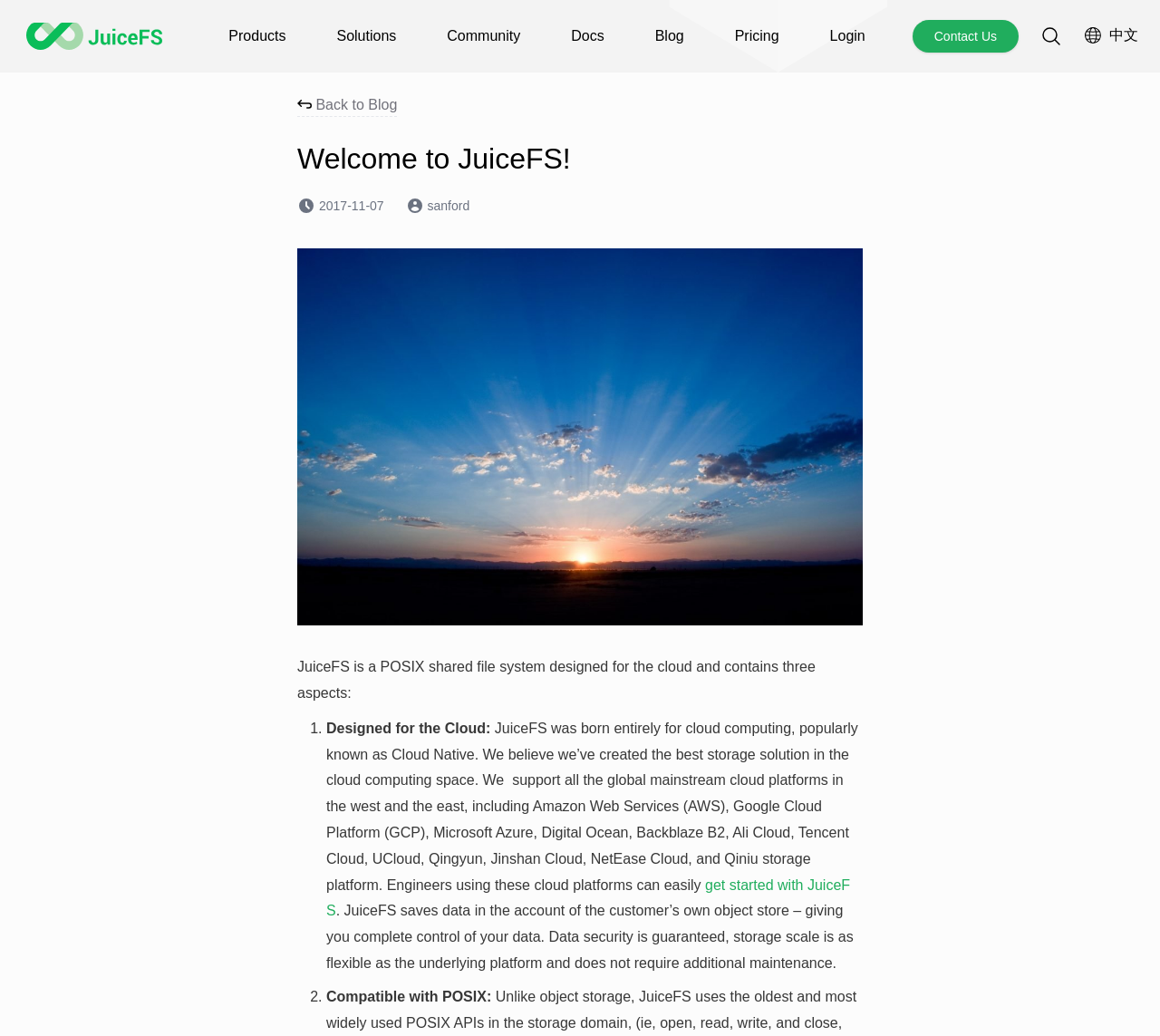Could you find the bounding box coordinates of the clickable area to complete this instruction: "Search for something"?

[0.897, 0.024, 0.916, 0.045]